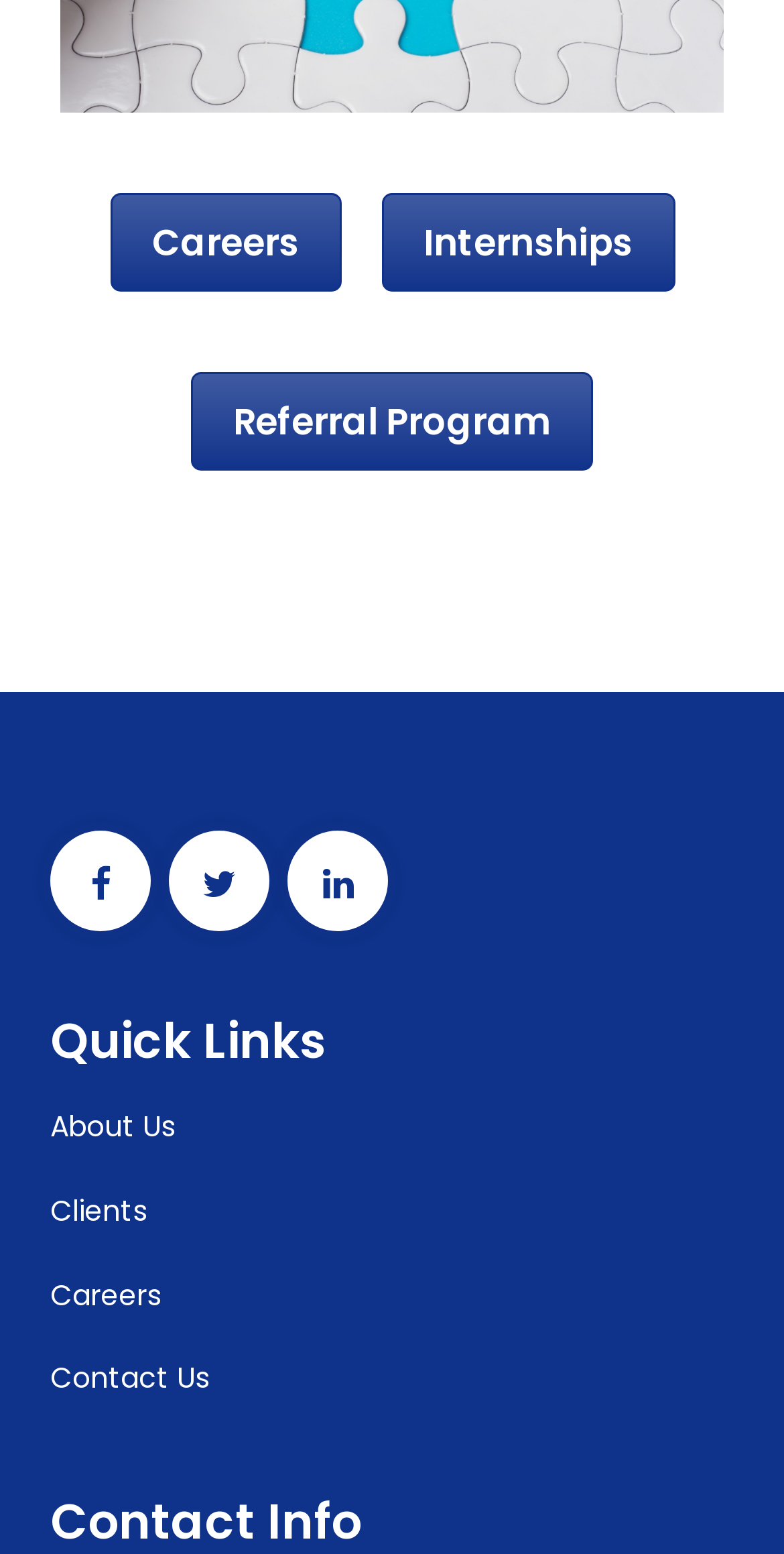How many empty links are on the webpage?
Using the image, give a concise answer in the form of a single word or short phrase.

3